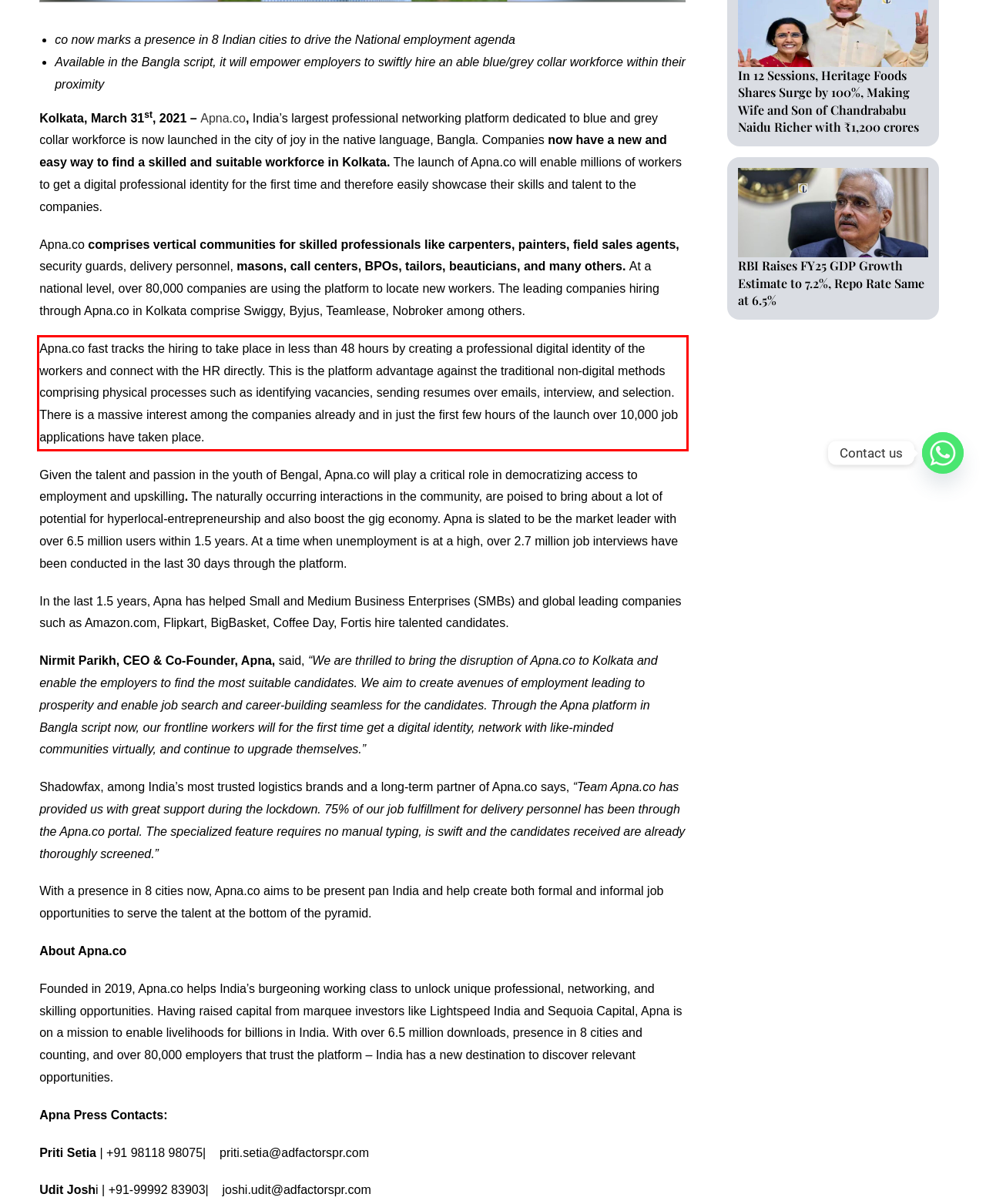Analyze the screenshot of the webpage and extract the text from the UI element that is inside the red bounding box.

Apna.co fast tracks the hiring to take place in less than 48 hours by creating a professional digital identity of the workers and connect with the HR directly. This is the platform advantage against the traditional non-digital methods comprising physical processes such as identifying vacancies, sending resumes over emails, interview, and selection. There is a massive interest among the companies already and in just the first few hours of the launch over 10,000 job applications have taken place.